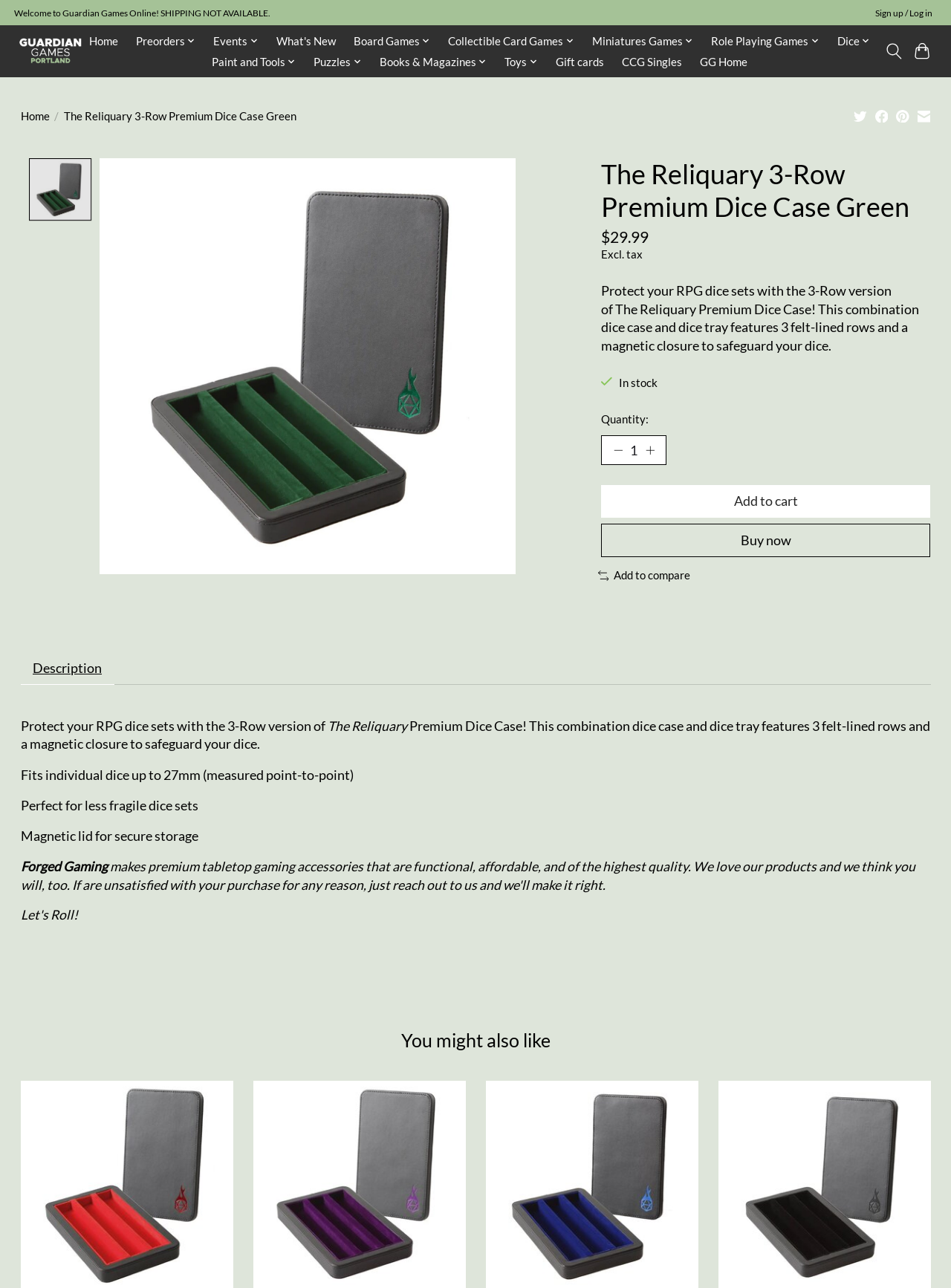What is the price of the product?
Look at the screenshot and respond with a single word or phrase.

$29.99